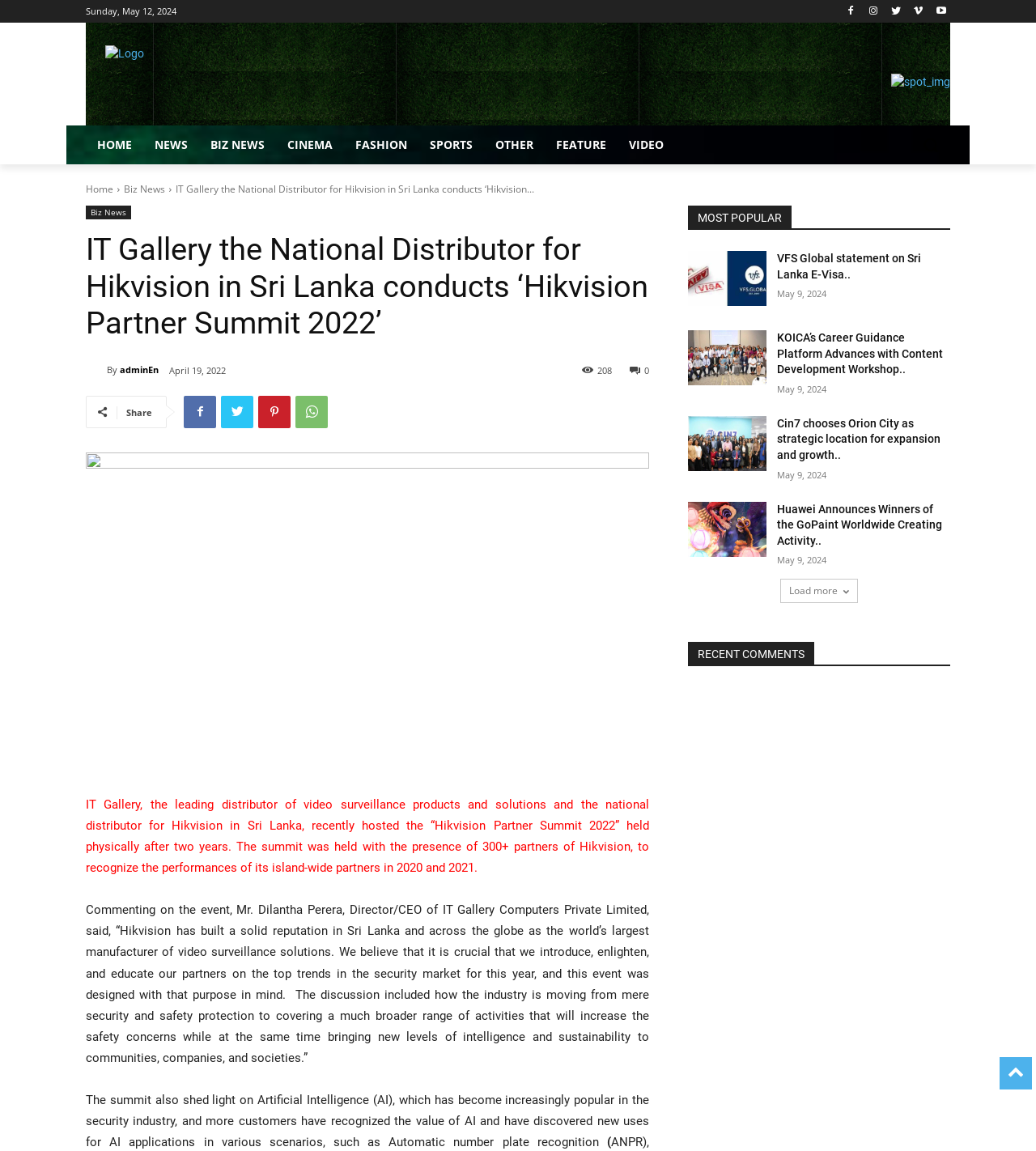How many links are there in the main navigation menu?
Look at the screenshot and provide an in-depth answer.

I counted the links in the main navigation menu and found 9 links, namely 'HOME', 'NEWS', 'BIZ NEWS', 'CINEMA', 'FASHION', 'SPORTS', 'OTHER', 'FEATURE', and 'VIDEO'.